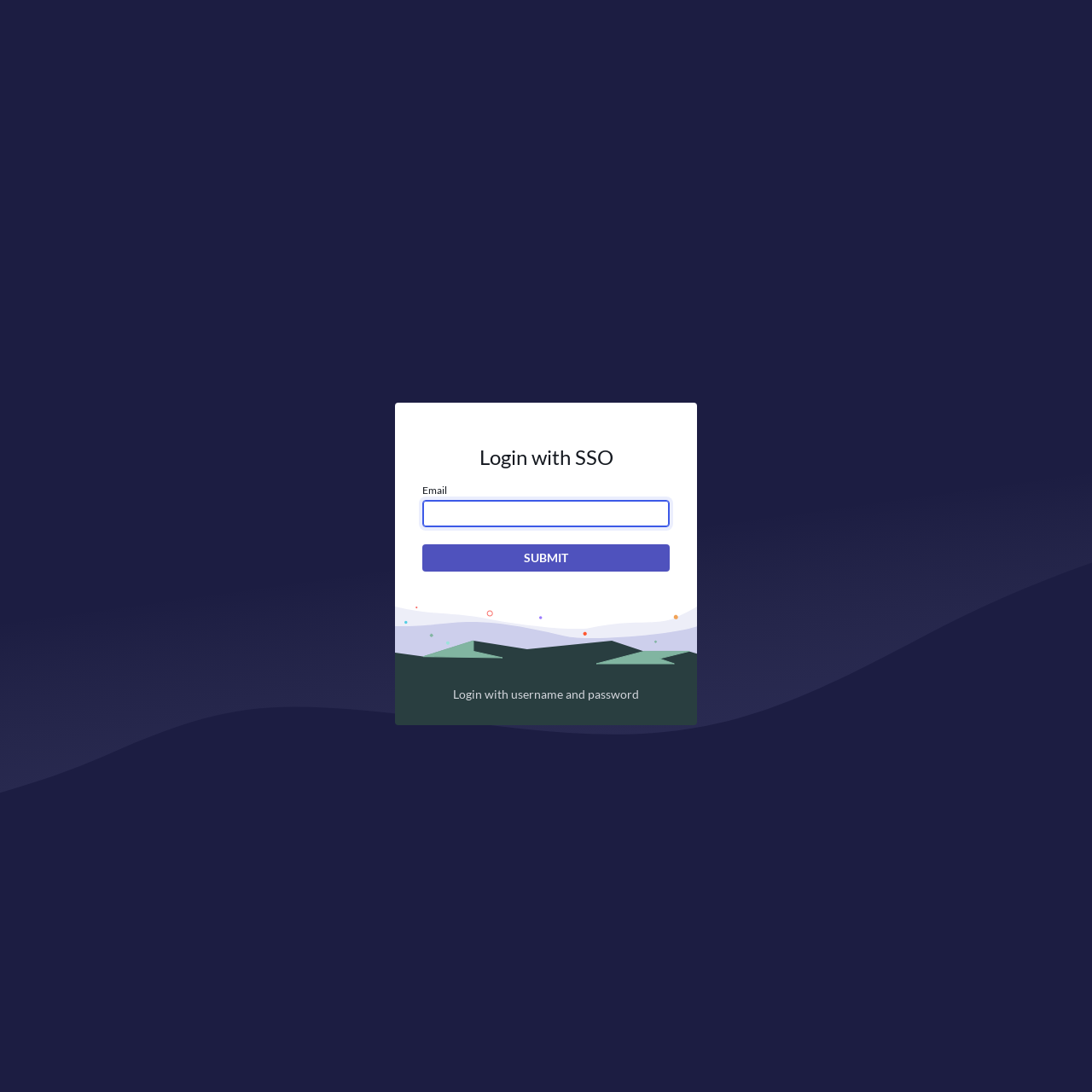Answer the question in a single word or phrase:
What is the alternative login method?

Username and password